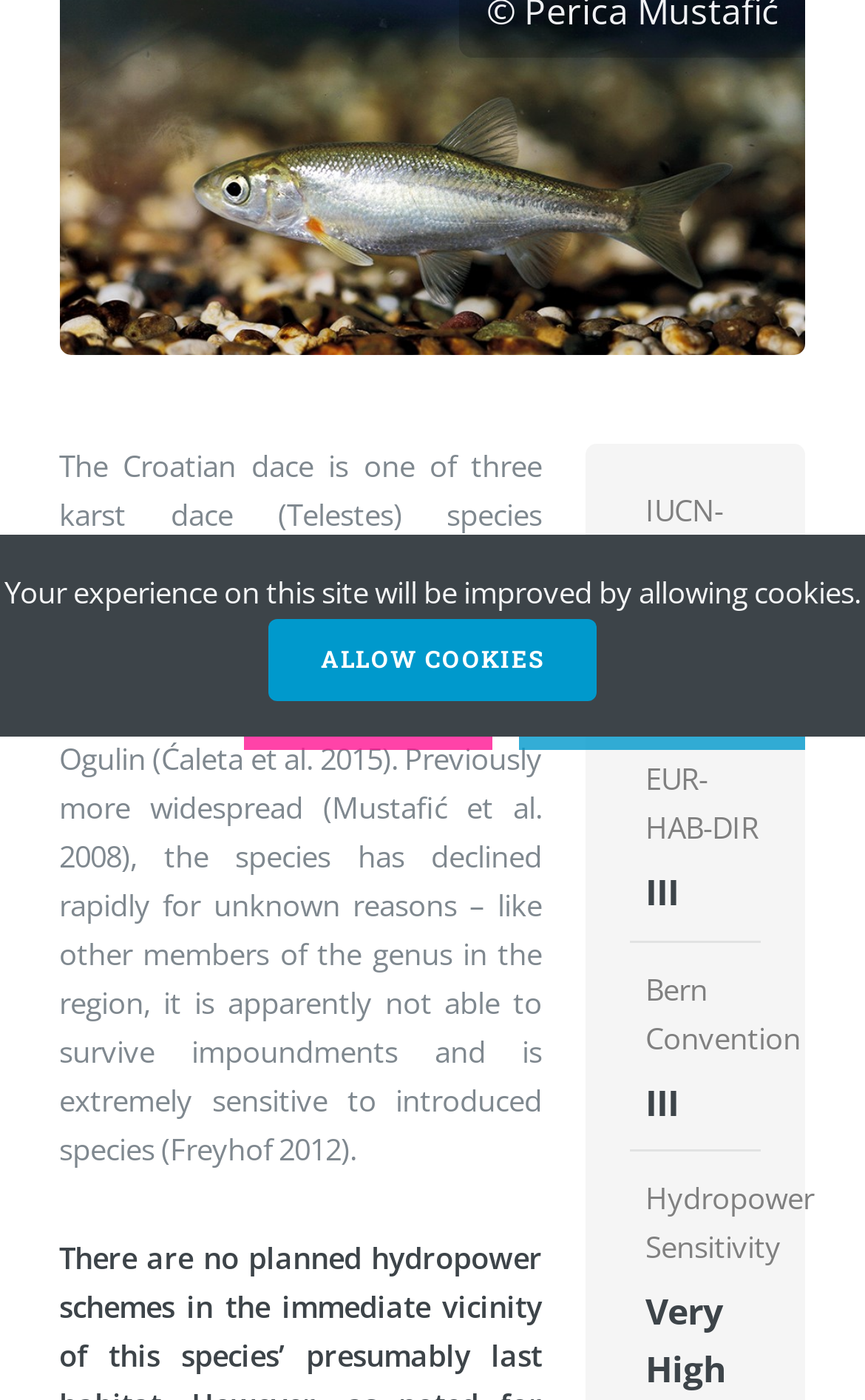Bounding box coordinates should be in the format (top-left x, top-left y, bottom-right x, bottom-right y) and all values should be floating point numbers between 0 and 1. Determine the bounding box coordinate for the UI element described as: Allow cookies

[0.31, 0.442, 0.69, 0.501]